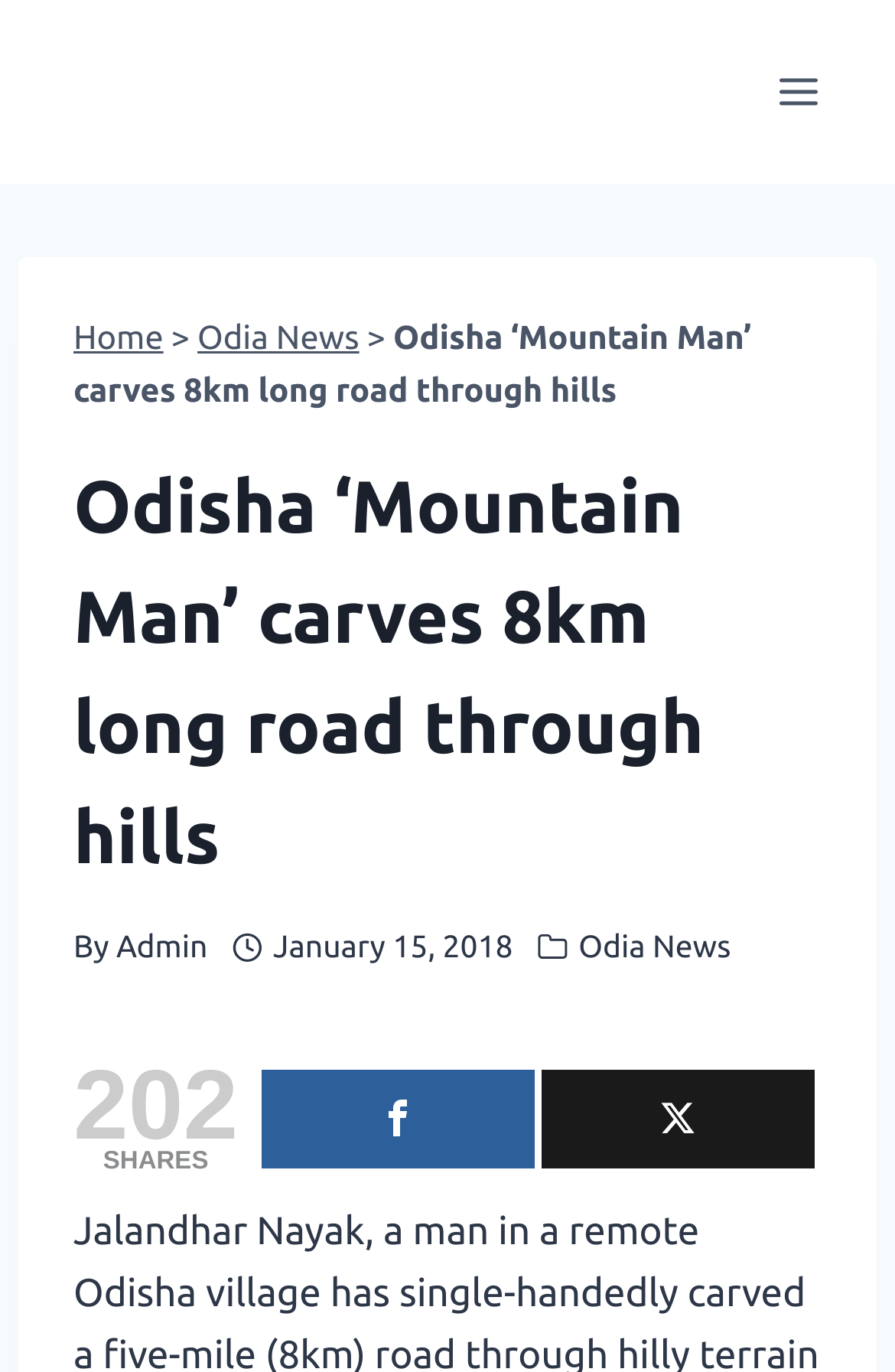Please mark the bounding box coordinates of the area that should be clicked to carry out the instruction: "Contact through 'service@adventsource.org'".

None